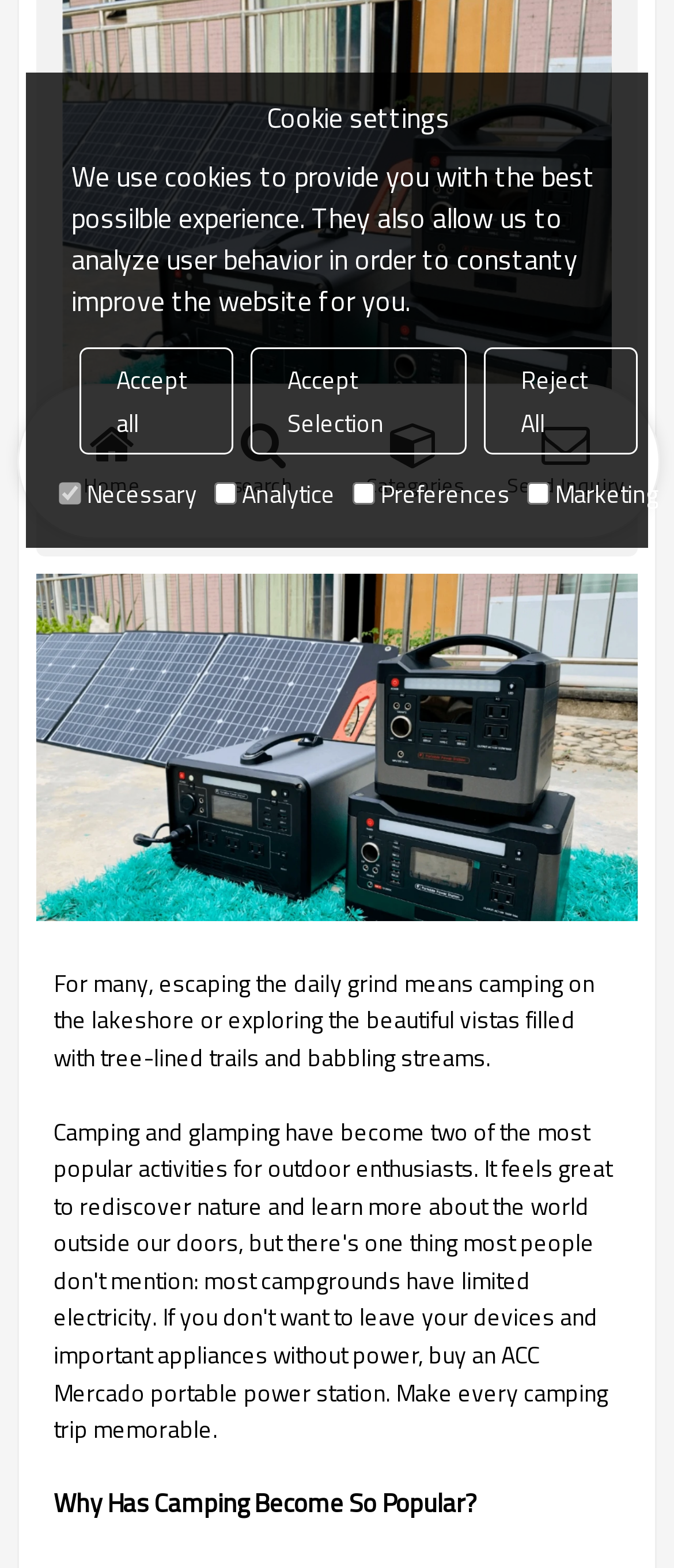Extract the bounding box coordinates for the UI element described by the text: "Home". The coordinates should be in the form of [left, top, right, bottom] with values between 0 and 1.

[0.054, 0.257, 0.278, 0.321]